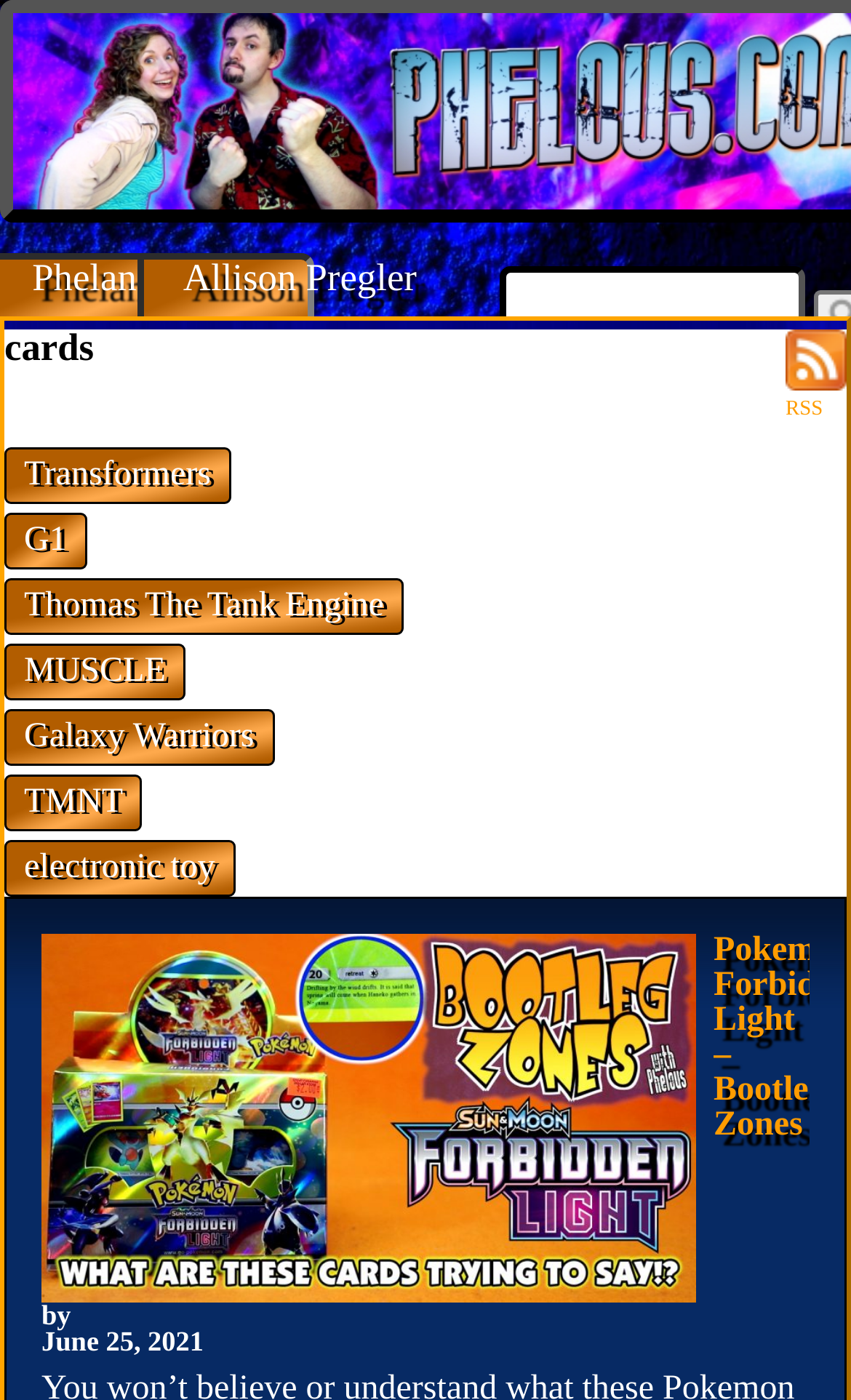Determine the bounding box coordinates of the clickable region to follow the instruction: "click on Pokemon Forbidden Light – Bootleg Zones".

[0.838, 0.667, 0.951, 0.824]